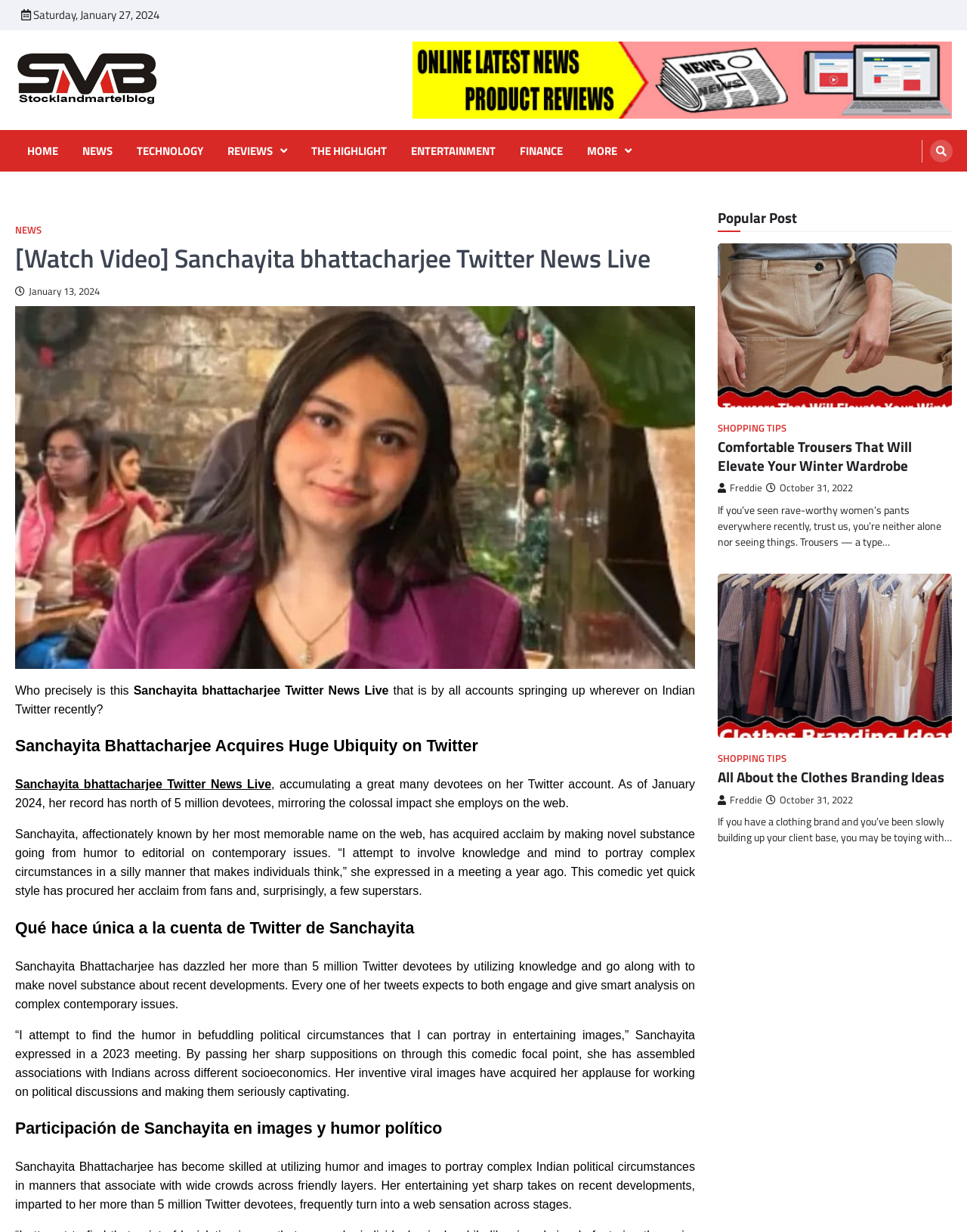Please identify the bounding box coordinates of the region to click in order to complete the task: "Click the 'NEWS' link". The coordinates must be four float numbers between 0 and 1, specified as [left, top, right, bottom].

[0.079, 0.116, 0.123, 0.129]